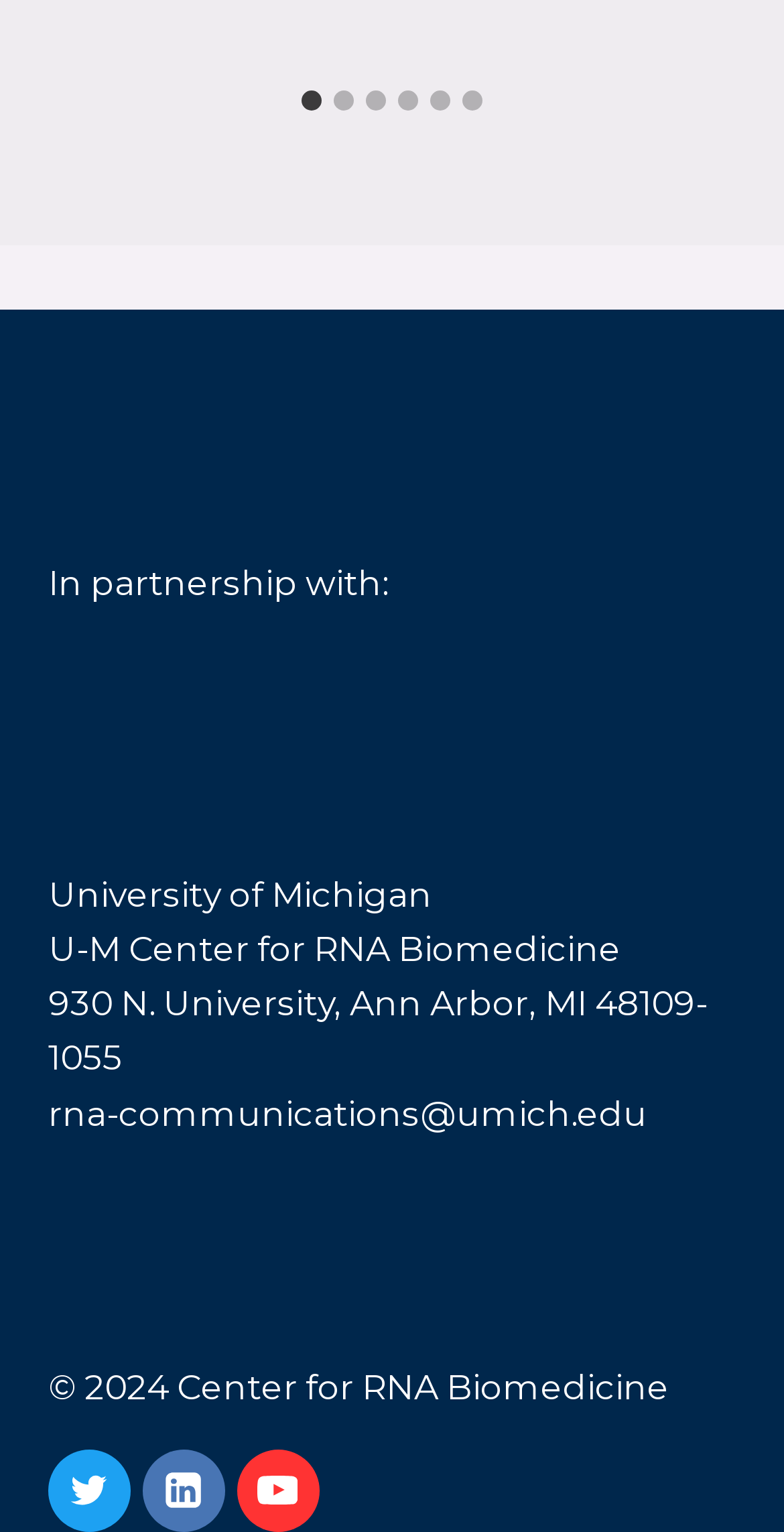Determine the bounding box coordinates for the area that should be clicked to carry out the following instruction: "Visit Twitter page".

[0.088, 0.96, 0.14, 0.986]